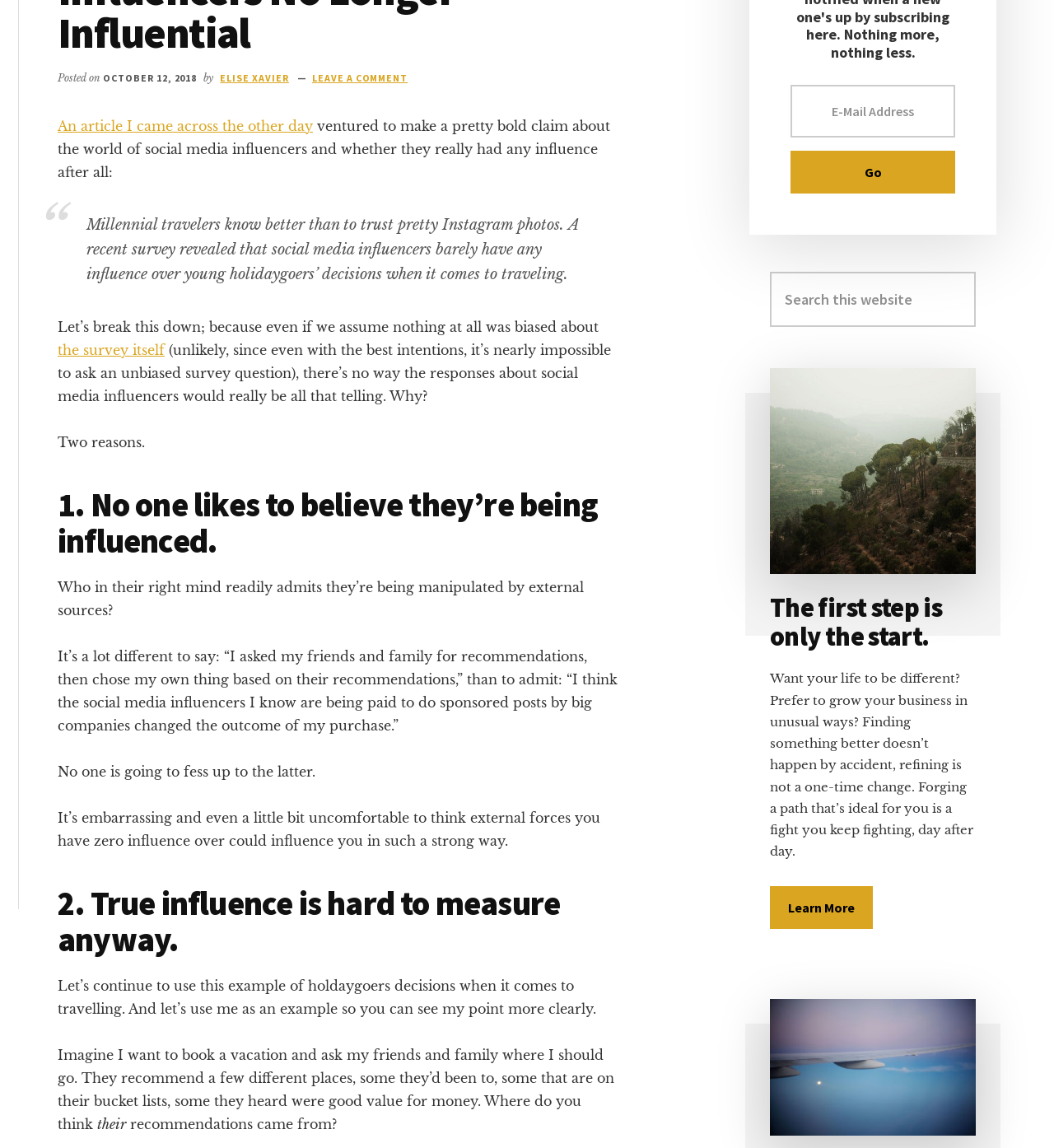Locate the bounding box of the UI element with the following description: "Leave a Comment".

[0.296, 0.063, 0.387, 0.073]